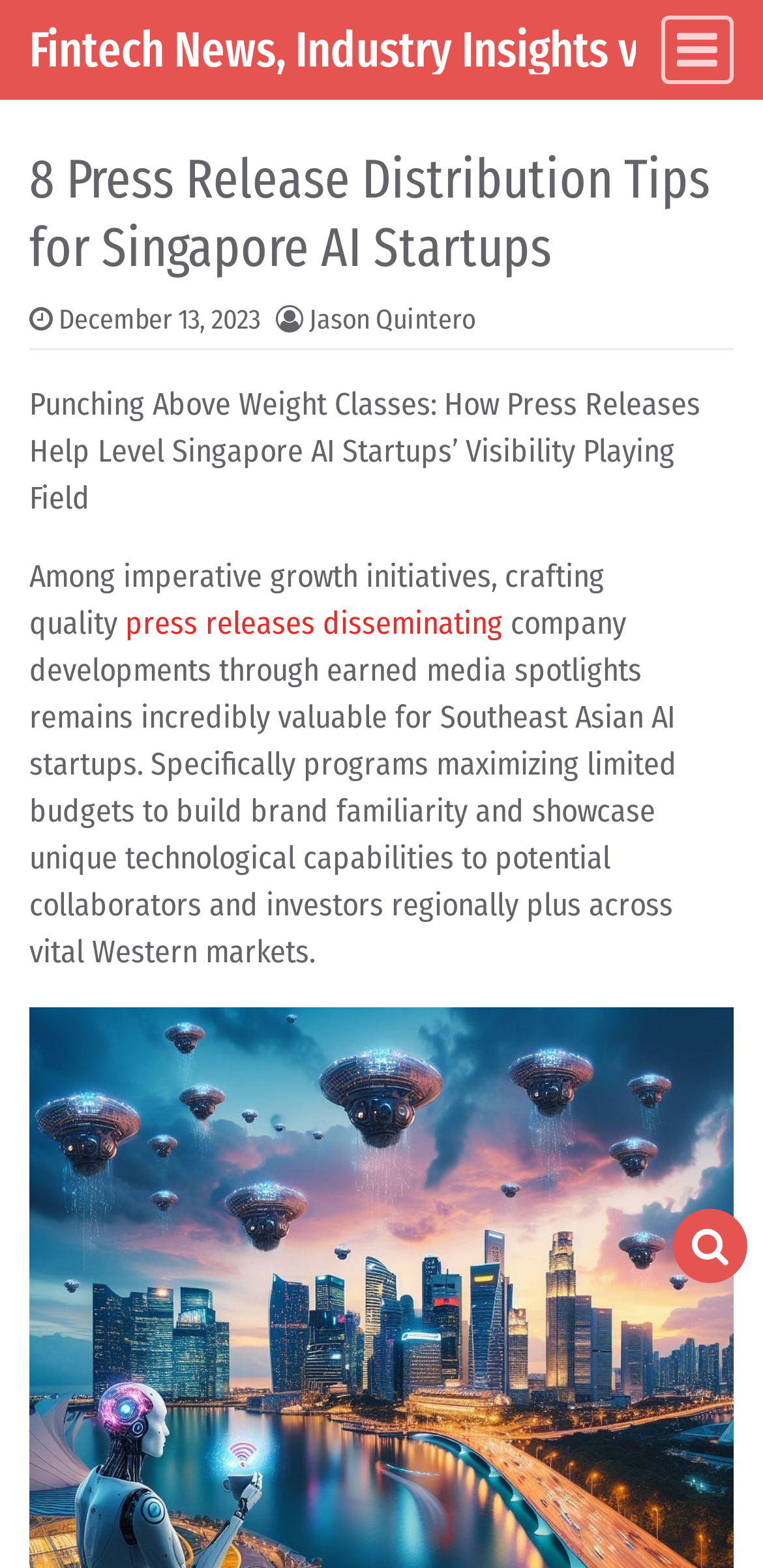Identify the bounding box for the UI element described as: "Jason Quintero". Ensure the coordinates are four float numbers between 0 and 1, formatted as [left, top, right, bottom].

[0.405, 0.193, 0.623, 0.214]